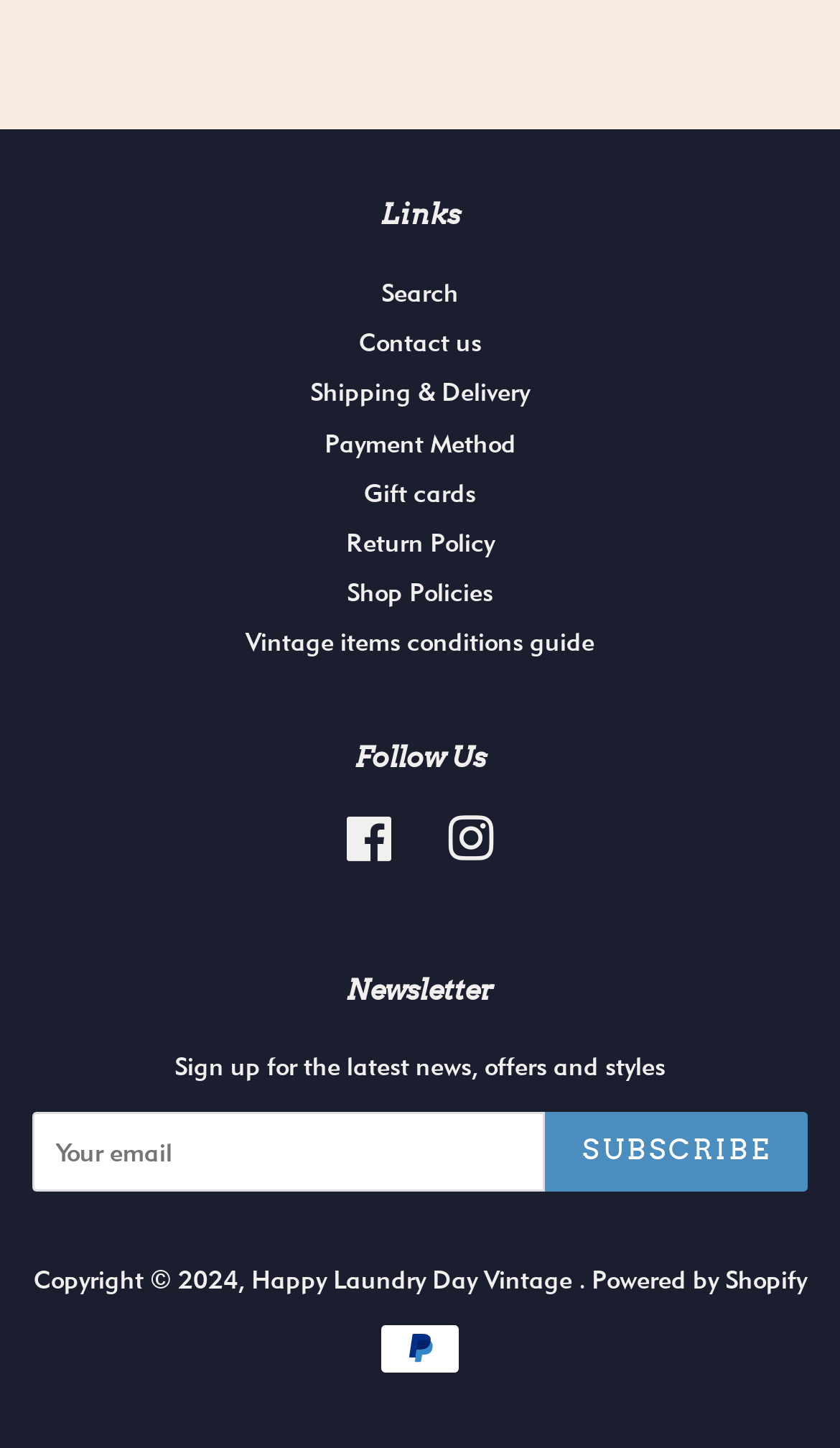Refer to the image and answer the question with as much detail as possible: How can users stay updated with the latest news?

The newsletter section is located at the bottom of the webpage, and it allows users to sign up for the latest news, offers, and styles by entering their email address and clicking the 'SUBSCRIBE' button.